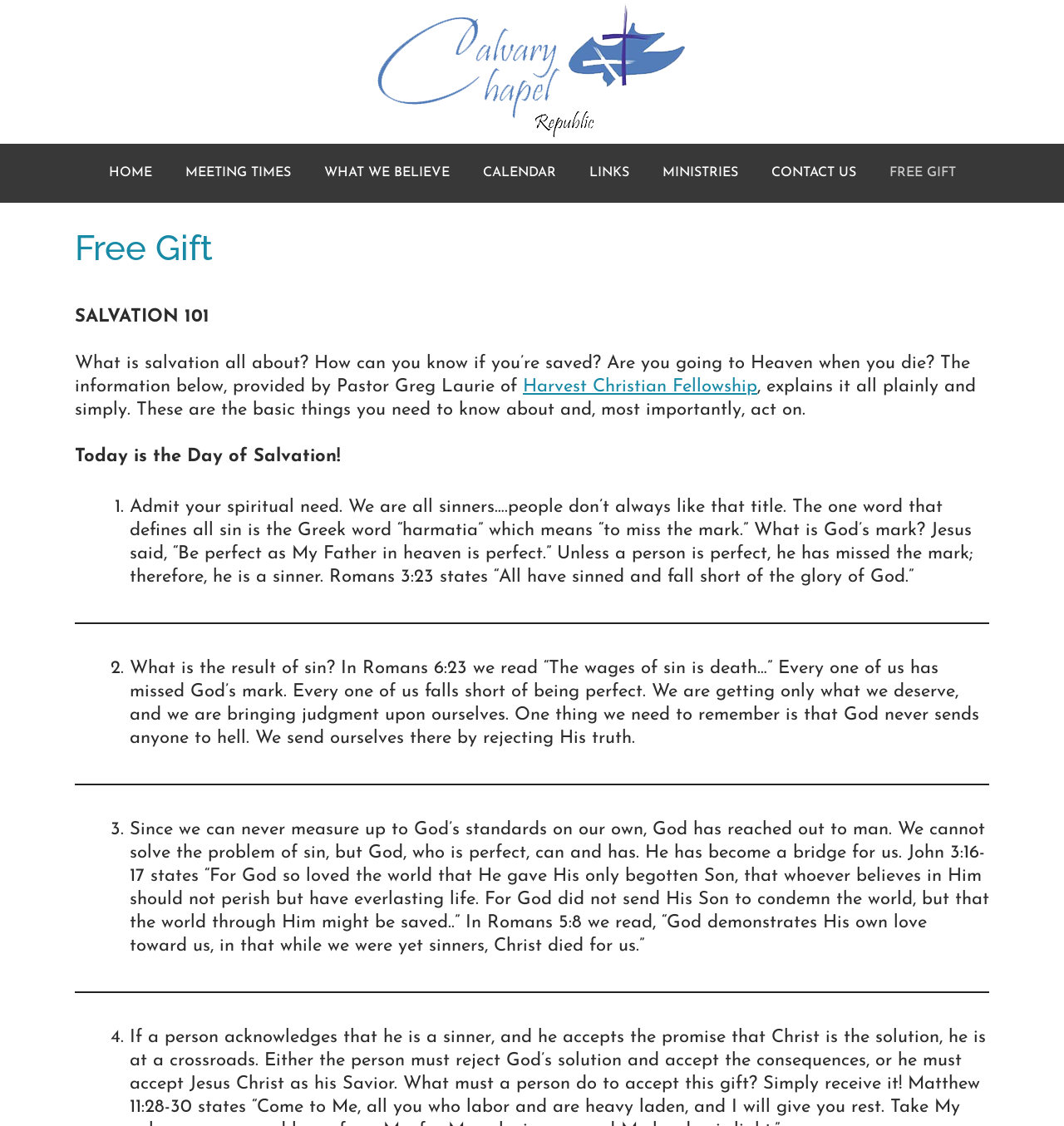Find the bounding box coordinates of the element's region that should be clicked in order to follow the given instruction: "Click the 'CONTACT US' link". The coordinates should consist of four float numbers between 0 and 1, i.e., [left, top, right, bottom].

[0.709, 0.128, 0.82, 0.18]